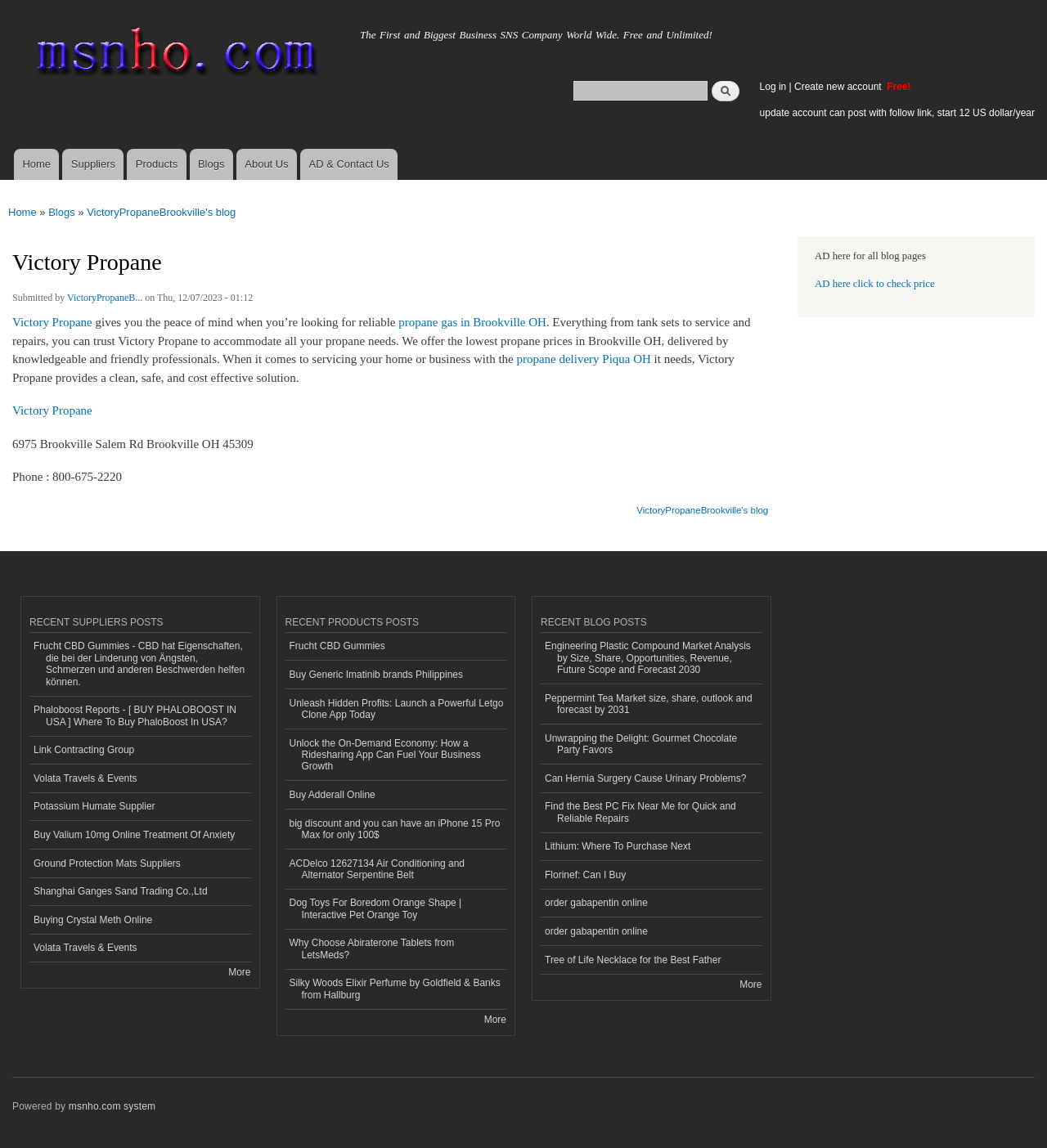Please answer the following question using a single word or phrase: 
What is the phone number of Victory Propane?

800-675-2220